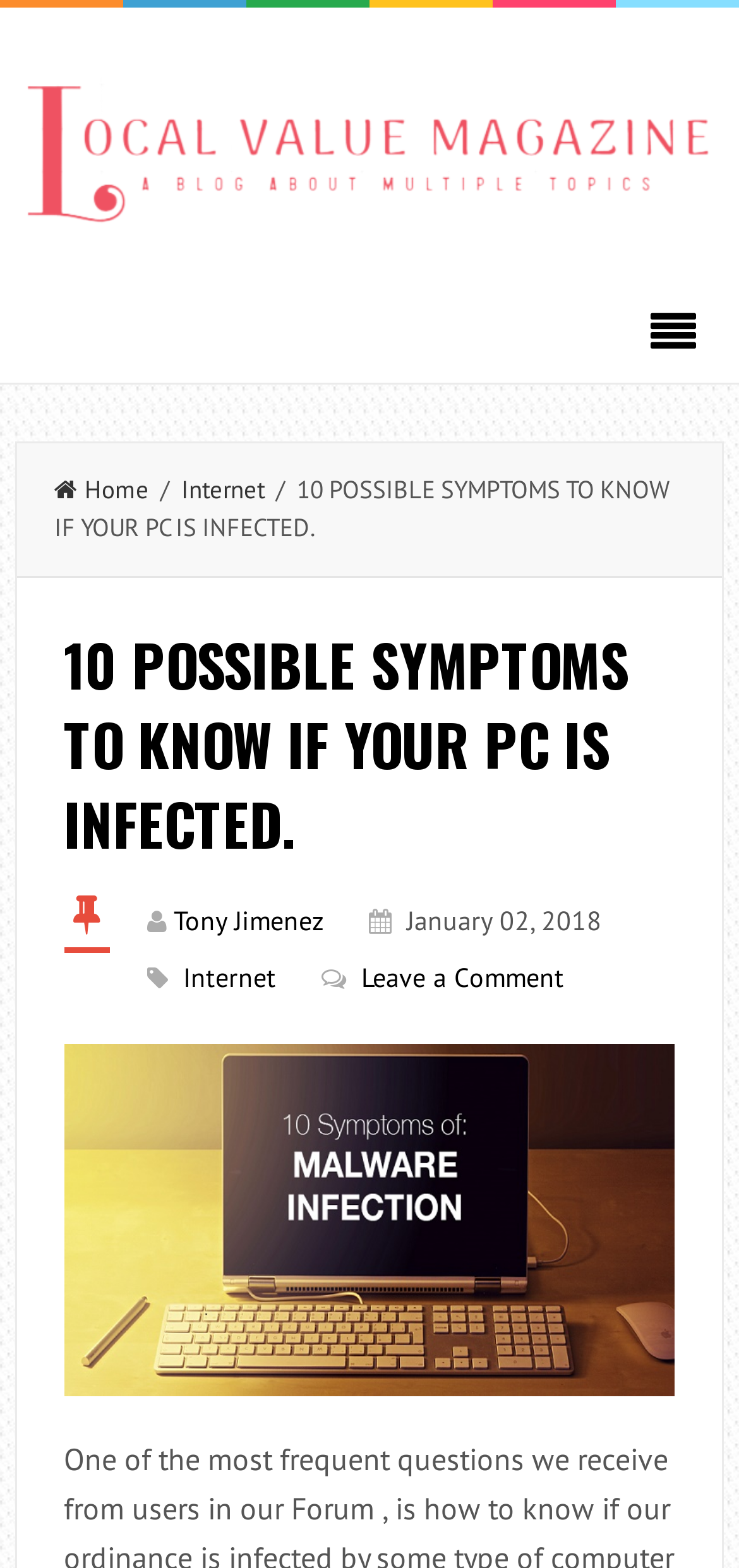For the following element description, predict the bounding box coordinates in the format (top-left x, top-left y, bottom-right x, bottom-right y). All values should be floating point numbers between 0 and 1. Description: Leave a Comment

[0.489, 0.613, 0.764, 0.634]